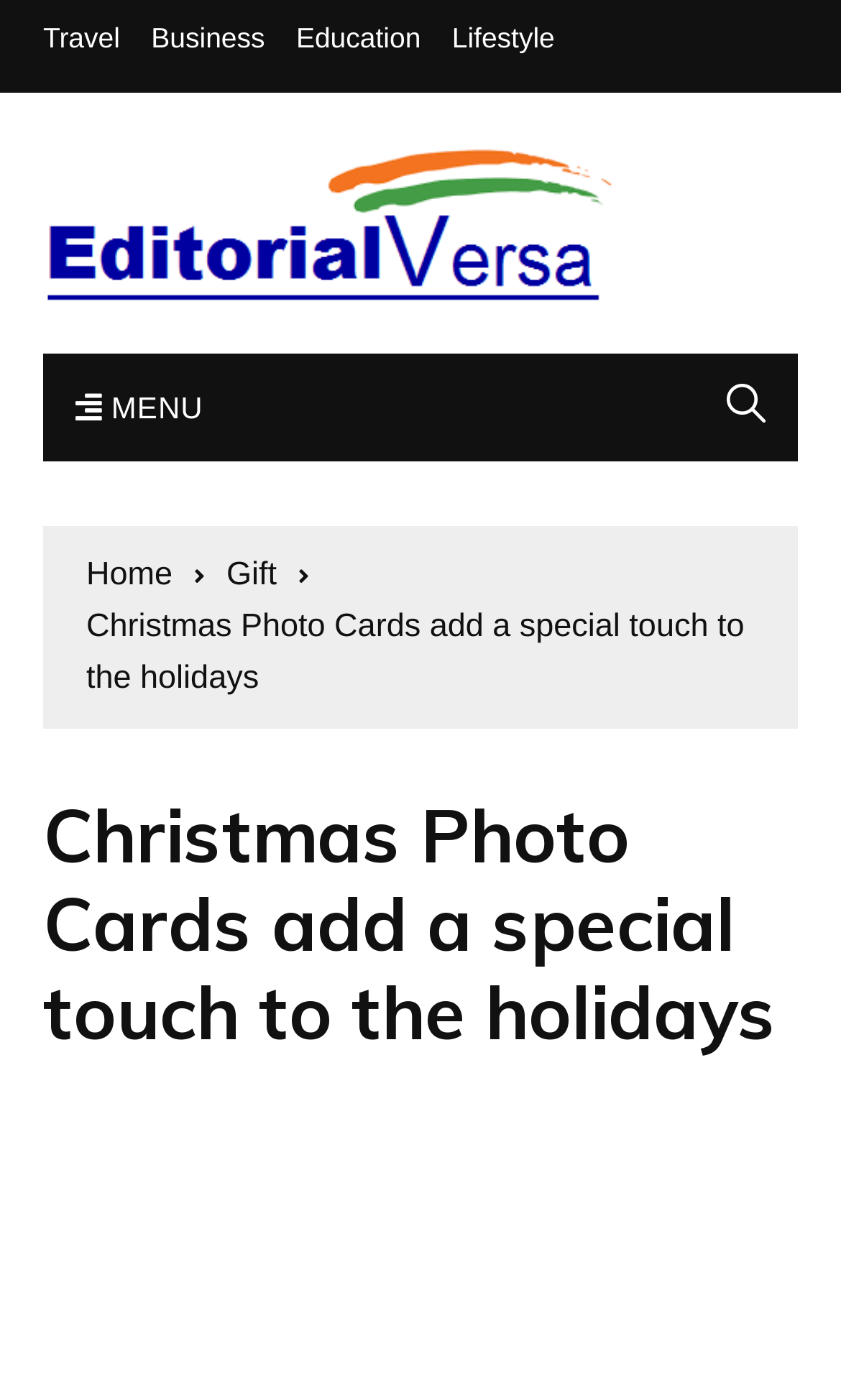Identify the bounding box coordinates of the HTML element based on this description: "Menu".

[0.051, 0.252, 0.28, 0.329]